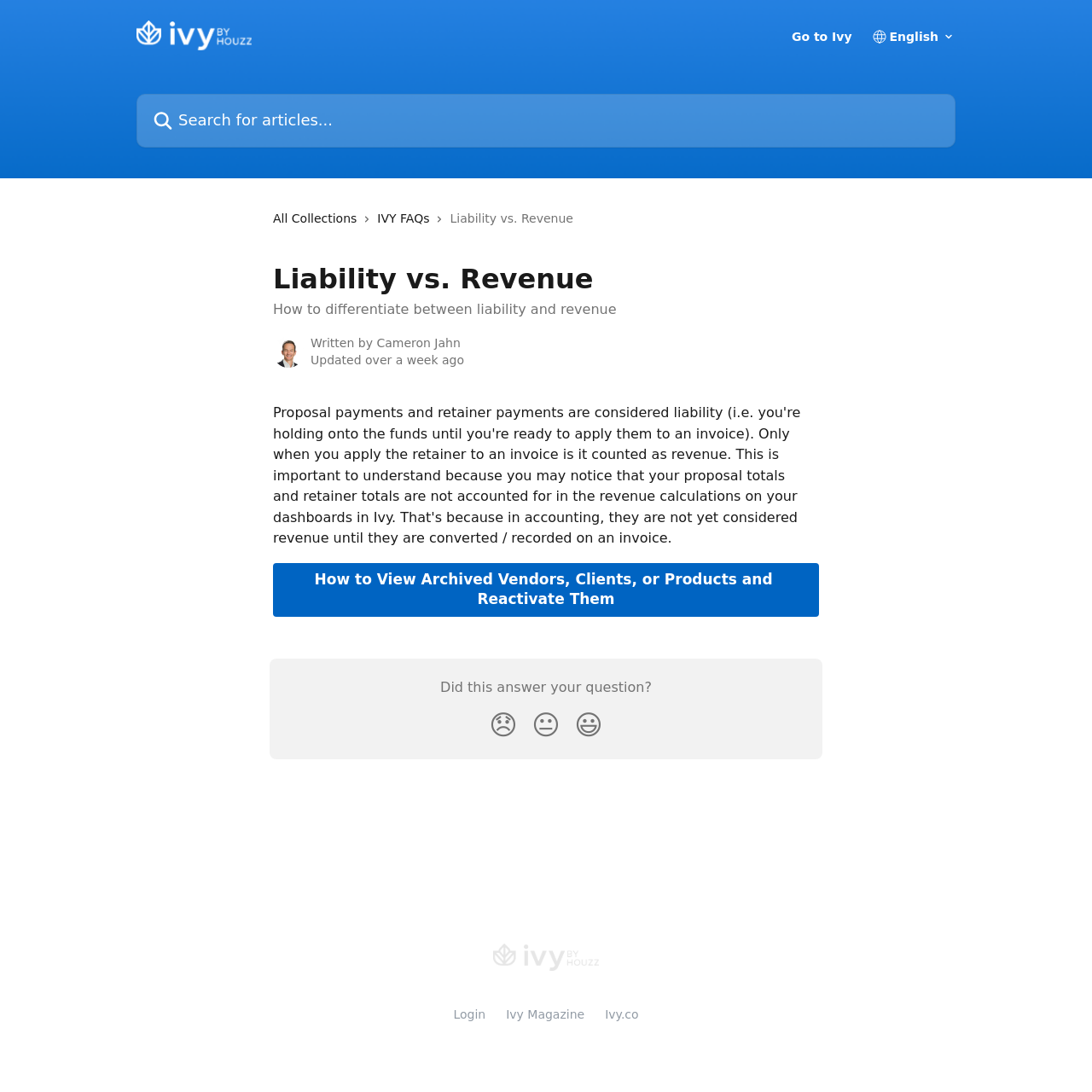For the following element description, predict the bounding box coordinates in the format (top-left x, top-left y, bottom-right x, bottom-right y). All values should be floating point numbers between 0 and 1. Description: alt="Ivy Help Center"

[0.452, 0.867, 0.548, 0.883]